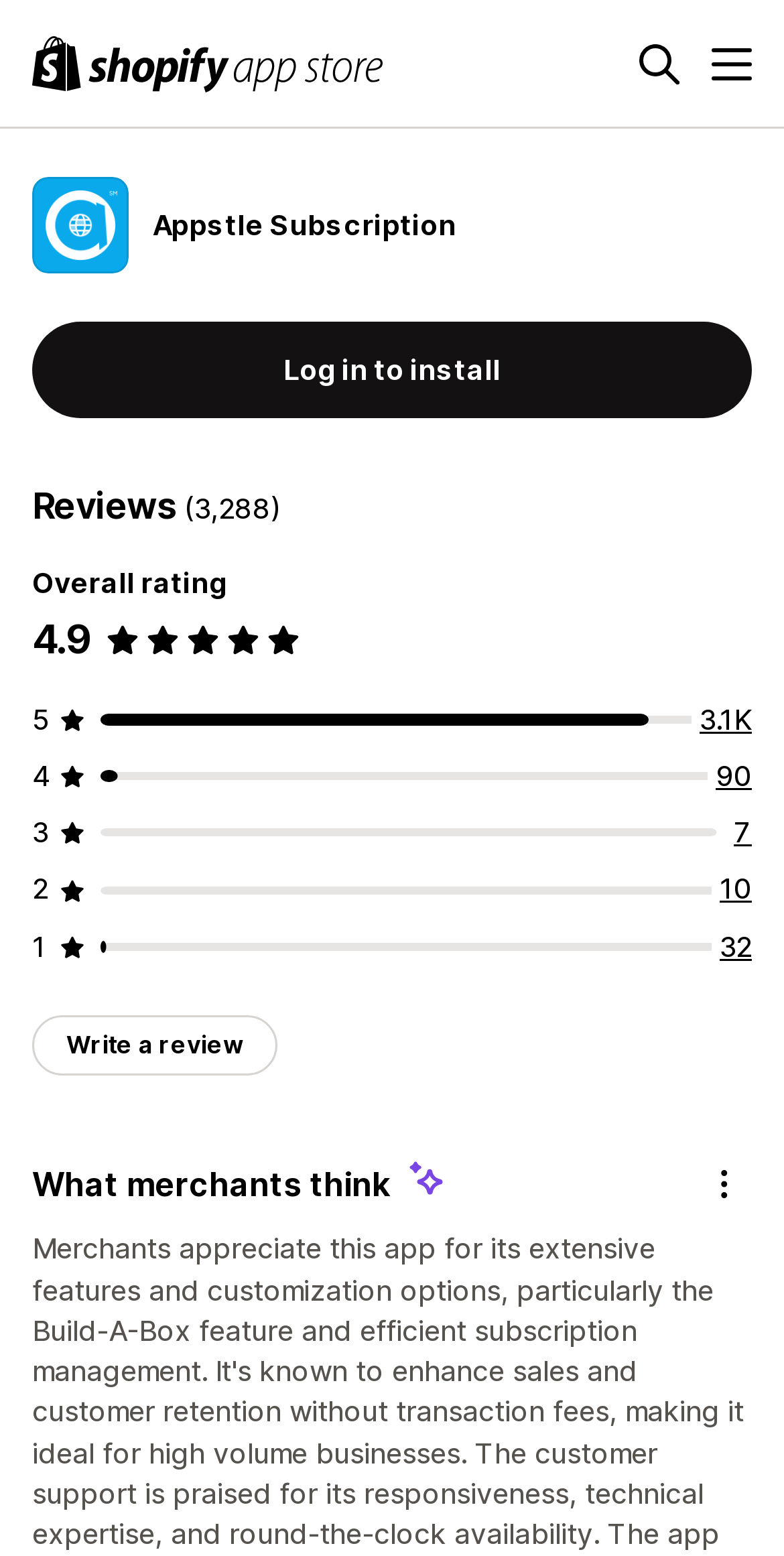Could you find the bounding box coordinates of the clickable area to complete this instruction: "Search for an app"?

[0.815, 0.028, 0.867, 0.054]